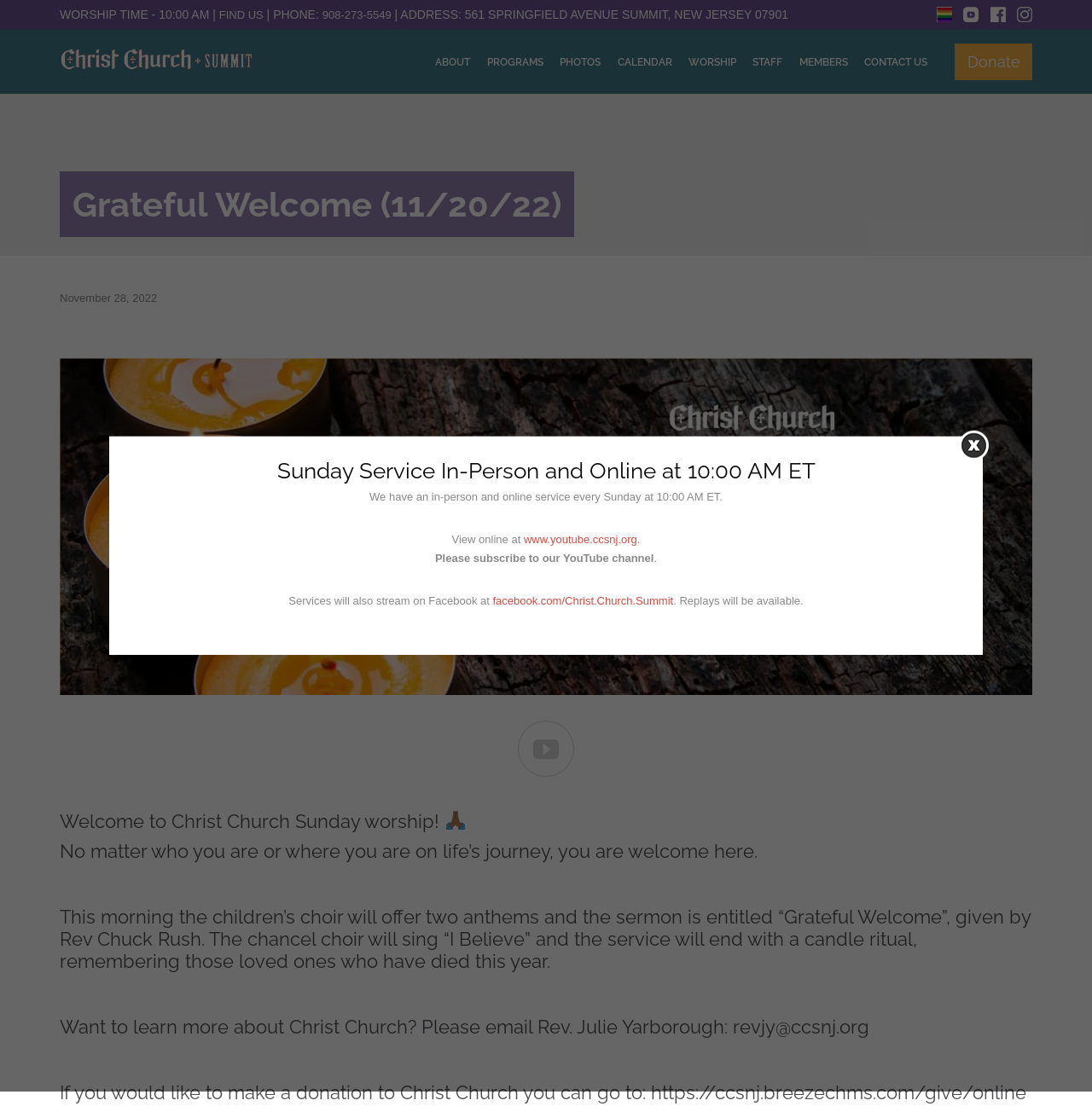Give a one-word or short-phrase answer to the following question: 
What is the phone number of Christ Church?

908-273-5549